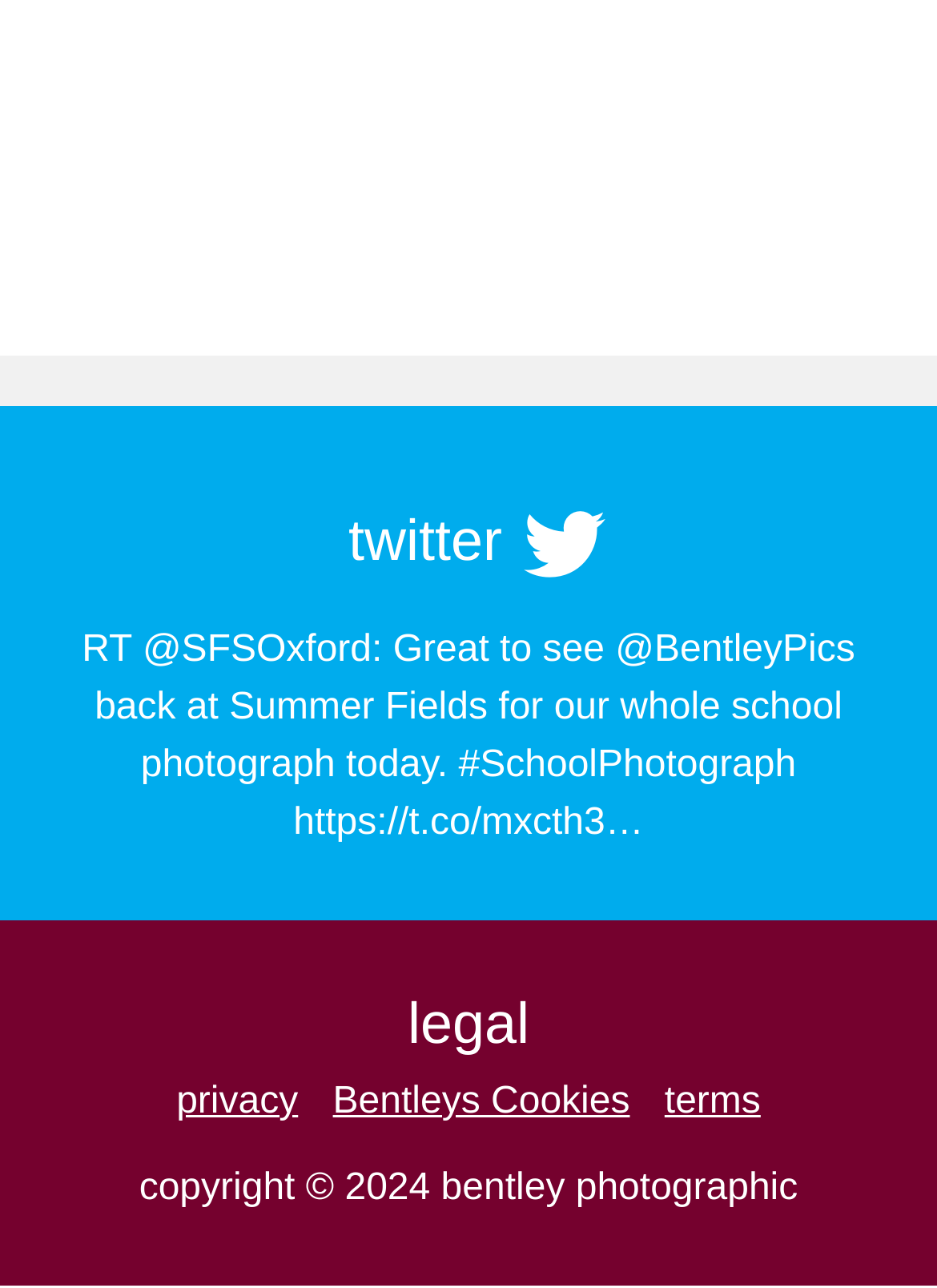What is the hashtag used in the tweet?
From the image, provide a succinct answer in one word or a short phrase.

#SchoolPhotograph